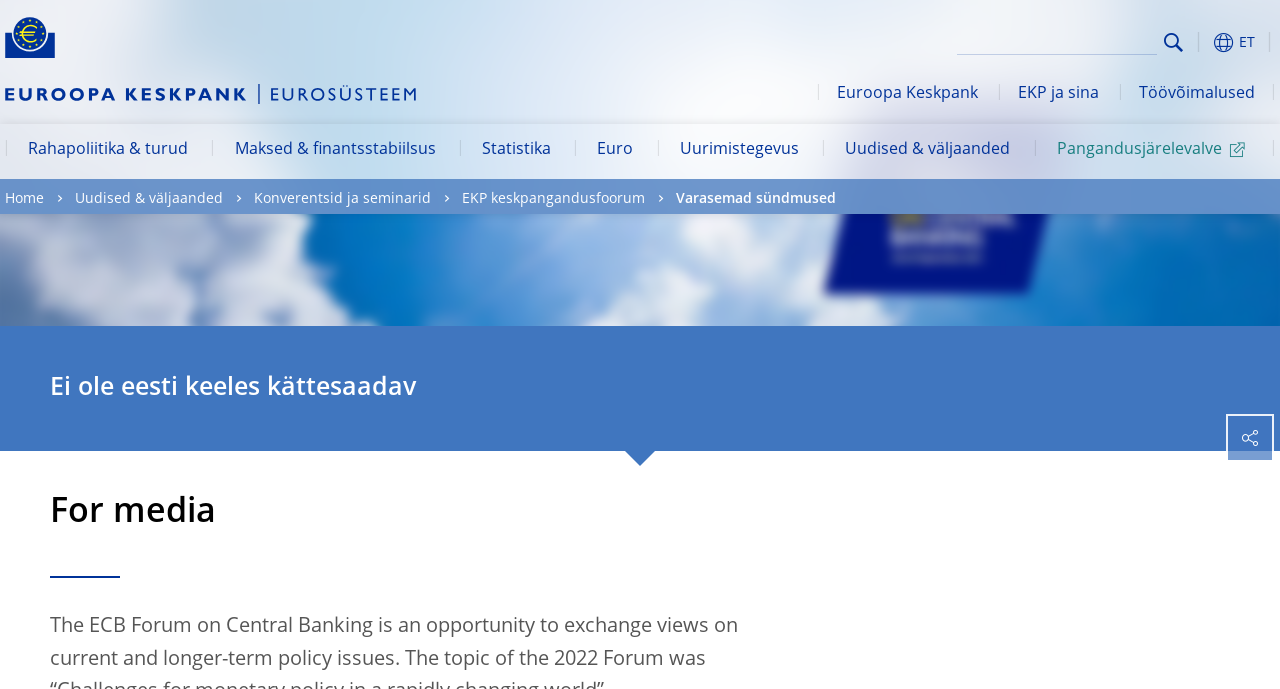Show the bounding box coordinates of the element that should be clicked to complete the task: "View full item page".

None